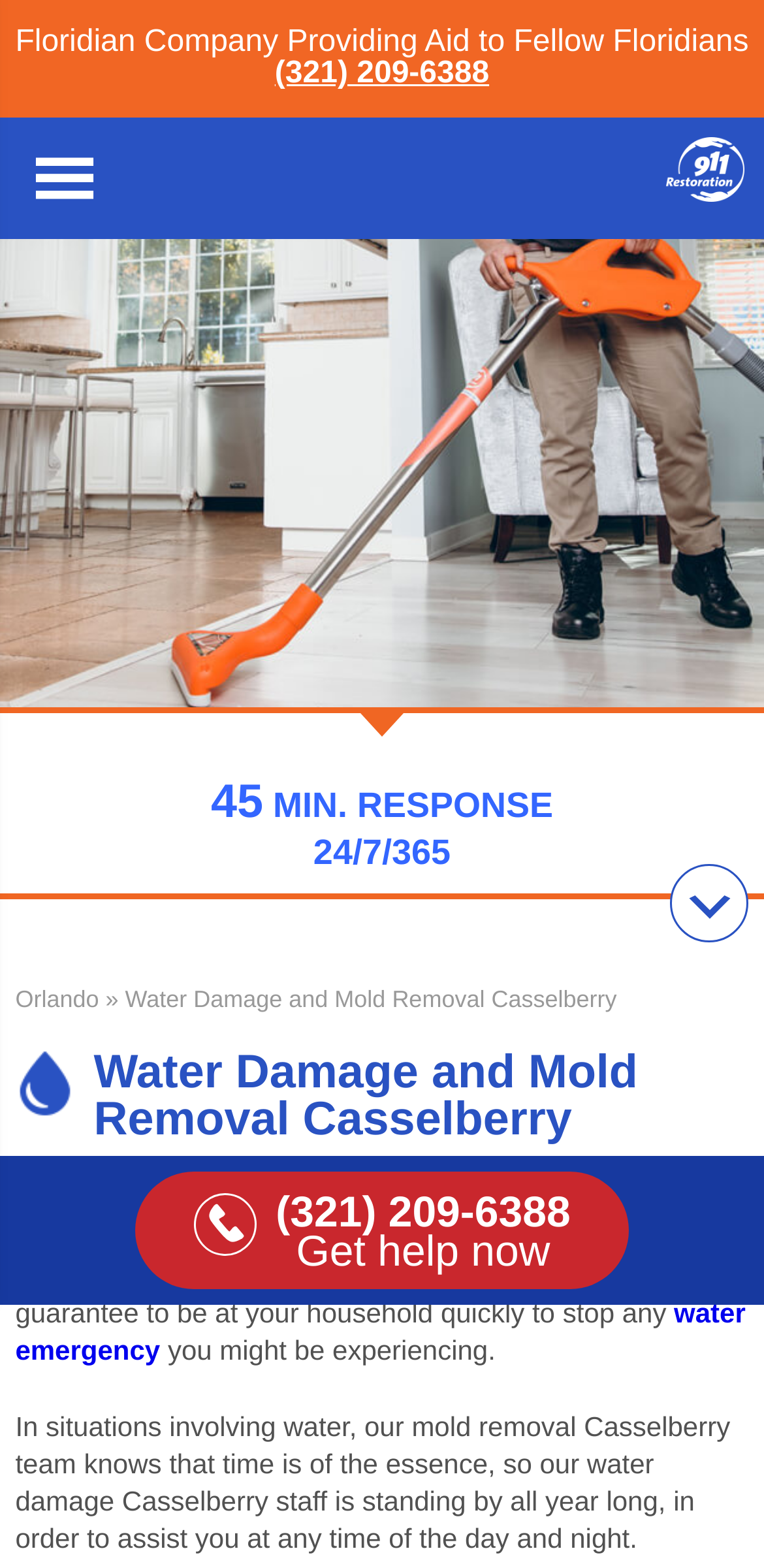Please determine the heading text of this webpage.

Water Damage and Mold Removal Casselberry